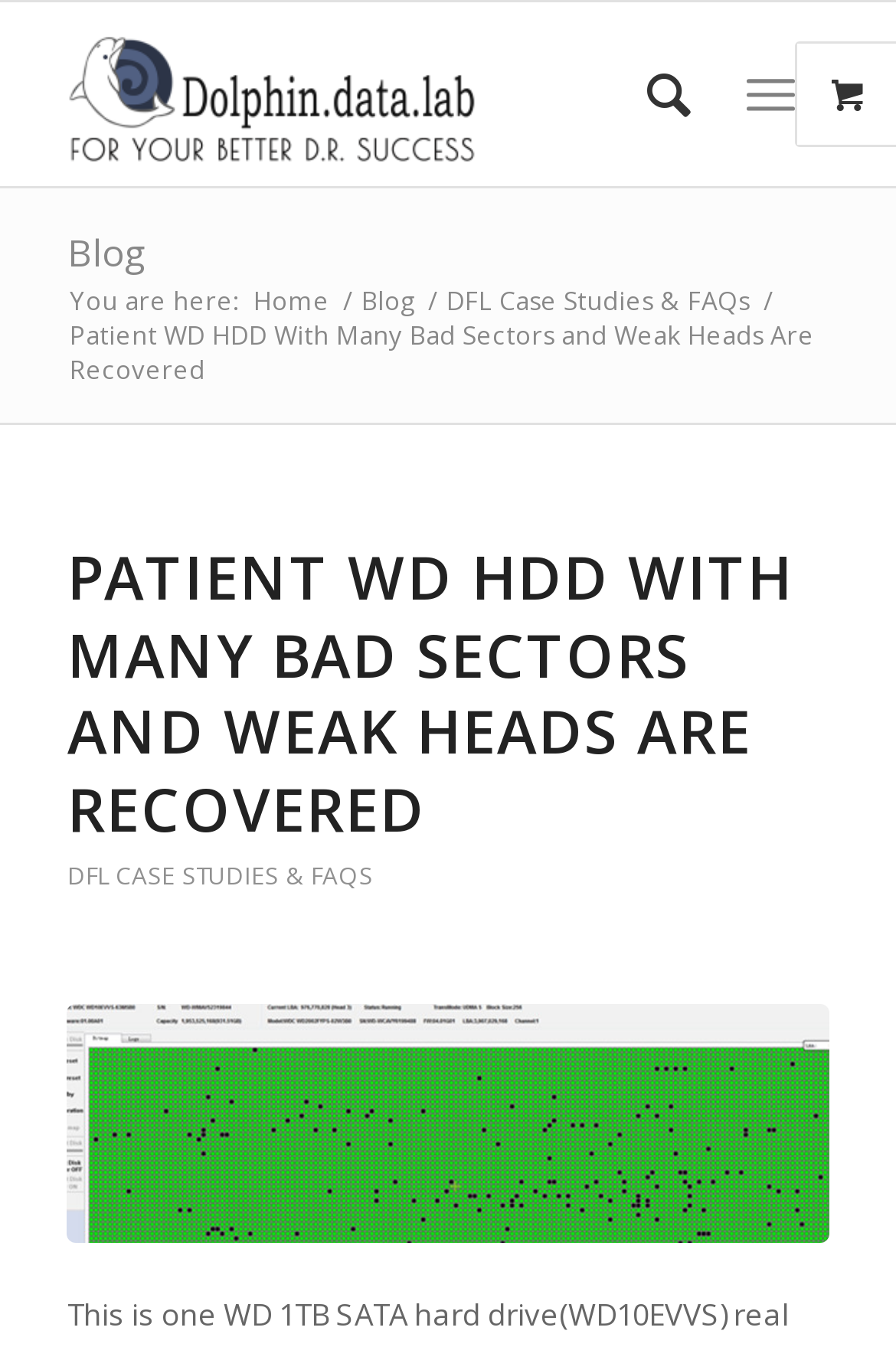What is the current page about?
Please answer using one word or phrase, based on the screenshot.

HDD recovery